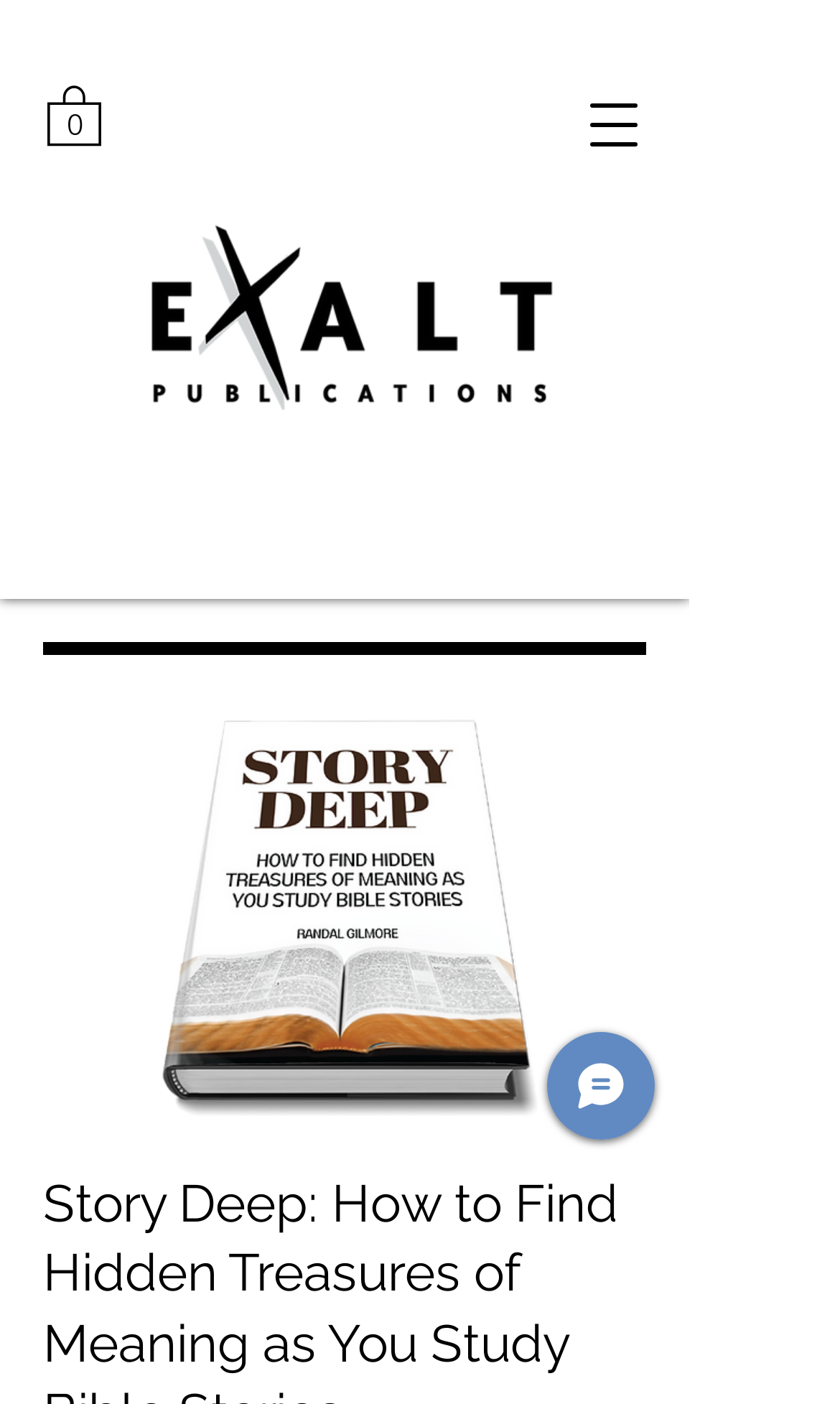Using a single word or phrase, answer the following question: 
What is the logo image filename?

exalt_logo_edited.png